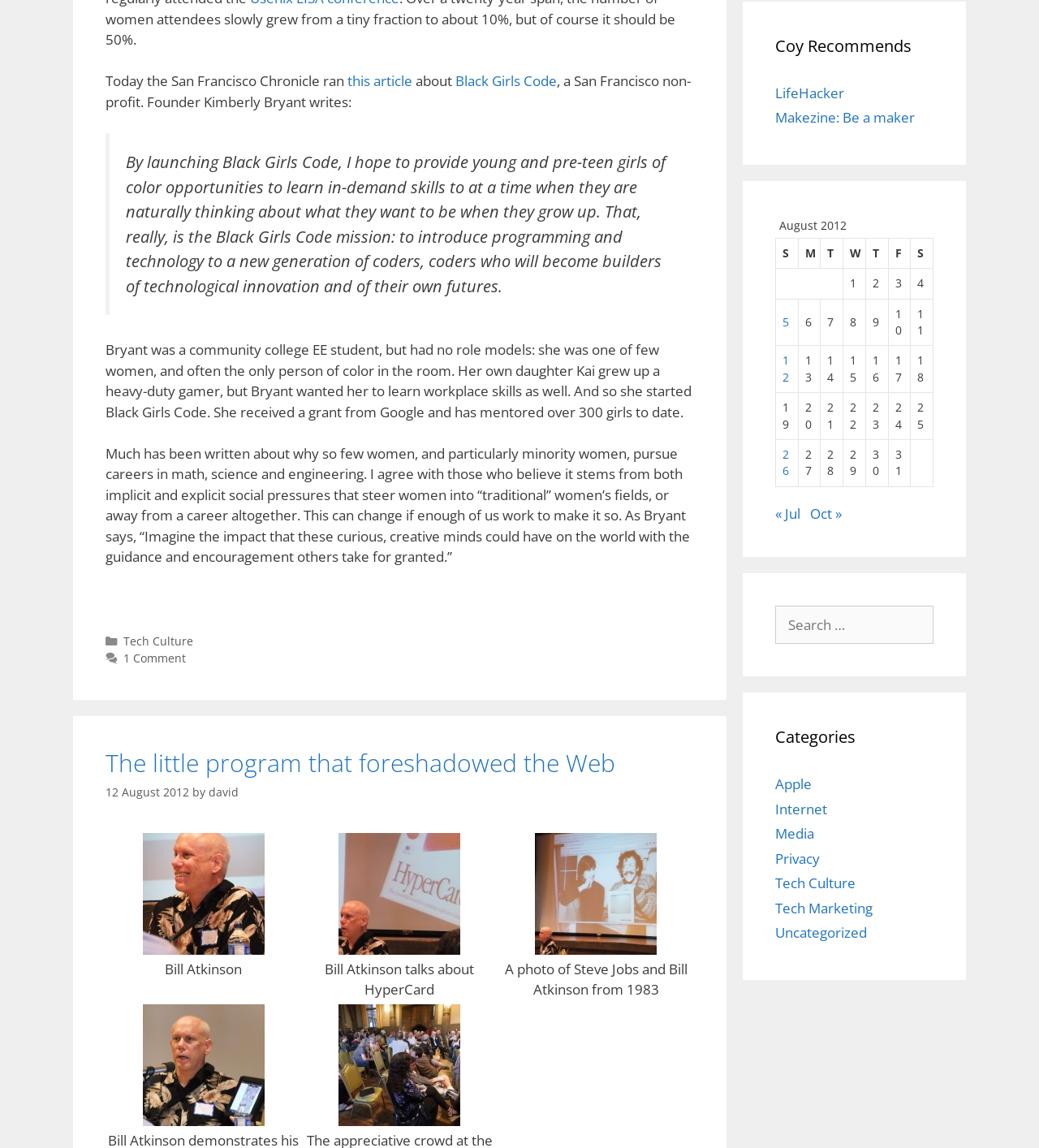Using the element description provided, determine the bounding box coordinates in the format (top-left x, top-left y, bottom-right x, bottom-right y). Ensure that all values are floating point numbers between 0 and 1. Element description: Privacy

[0.746, 0.74, 0.789, 0.756]